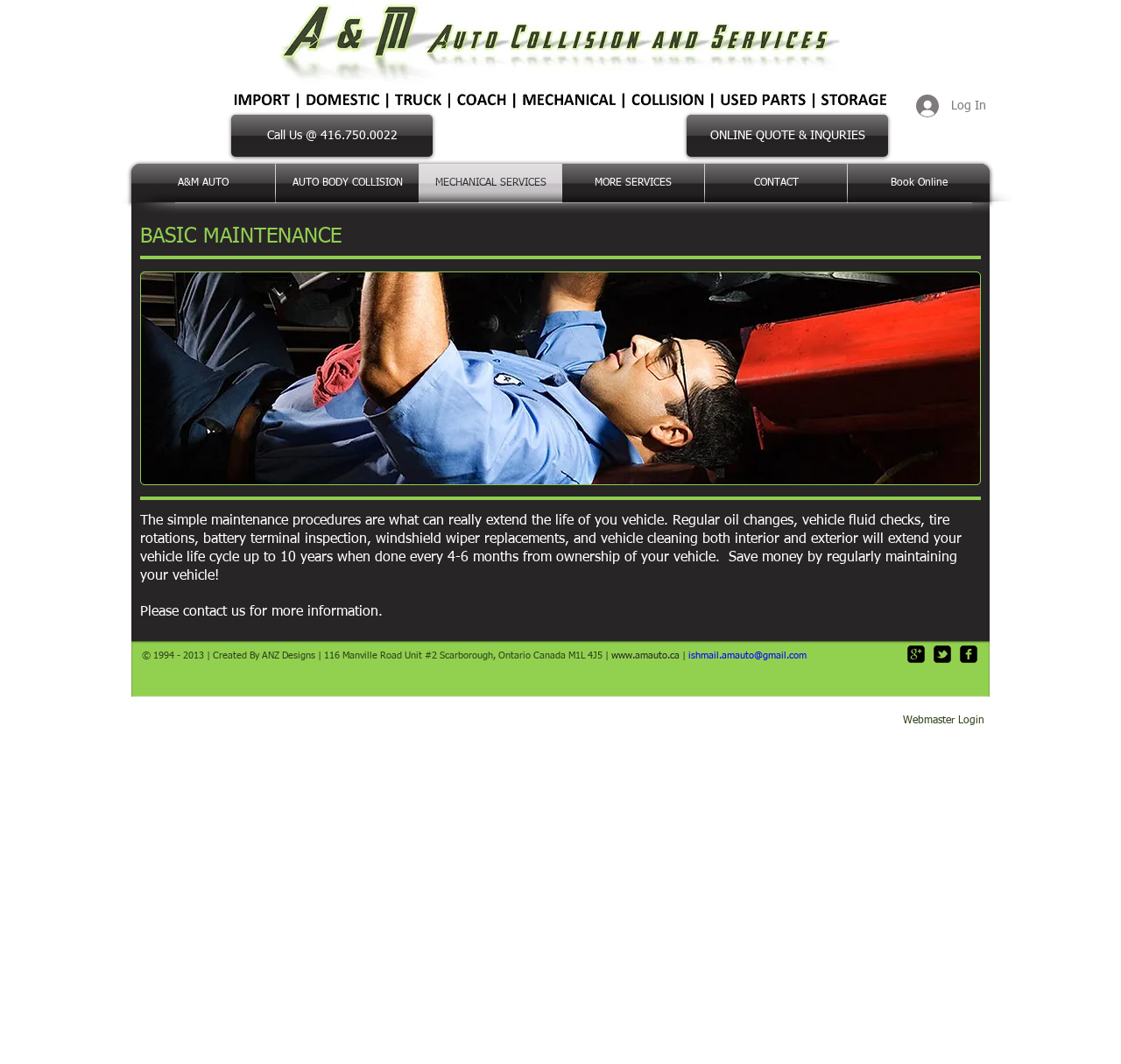Find the bounding box coordinates for the area that must be clicked to perform this action: "Get an online quote".

[0.612, 0.108, 0.792, 0.147]